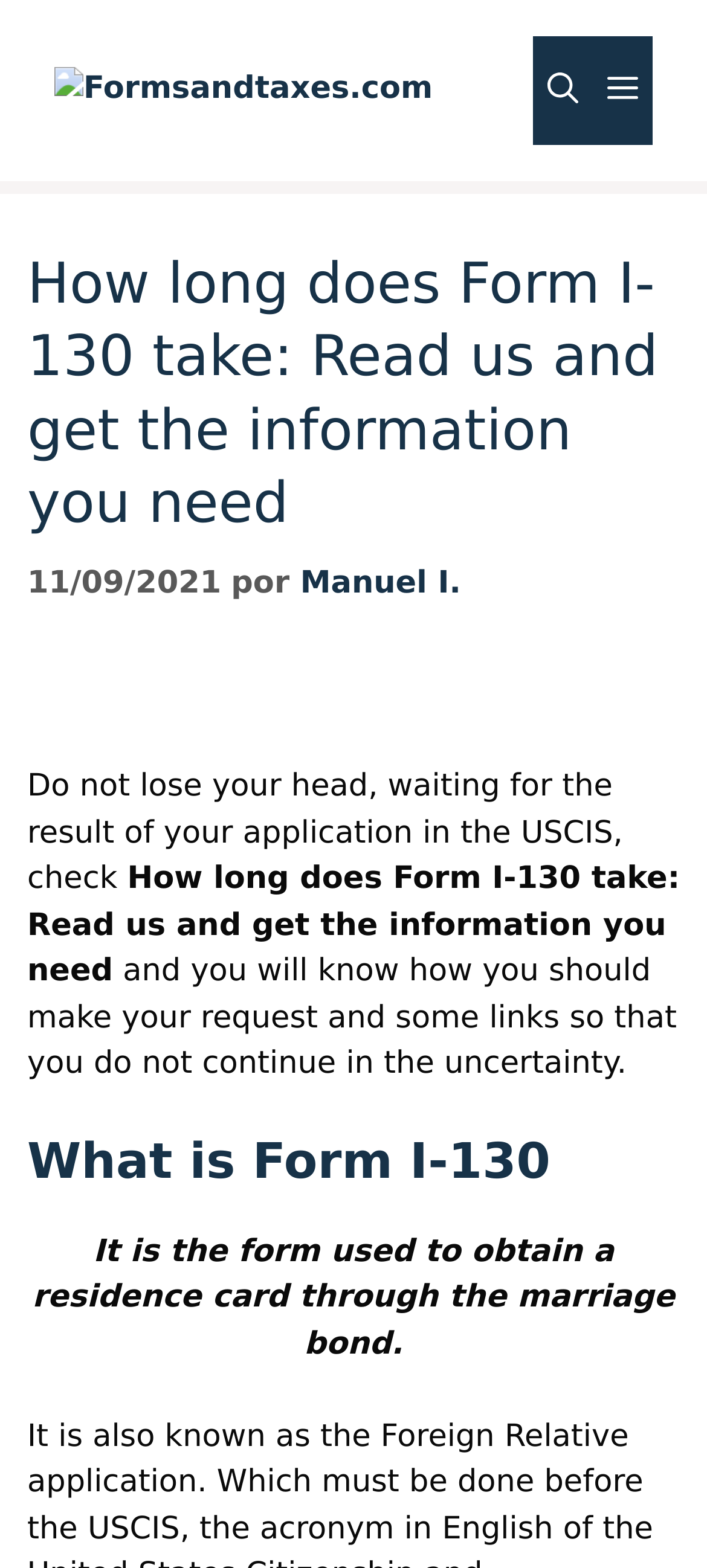Write an extensive caption that covers every aspect of the webpage.

The webpage is about providing information on the processing time of Form I-130, a document used to obtain a residence card through marriage. At the top, there is a banner with the site's name "Formsandtaxes.com" and a logo, accompanied by a navigation menu on the right side. Below the banner, there is a header section with a heading that matches the title of the webpage, followed by a timestamp indicating the publication date of the article, "11/09/2021", and the author's name, "Manuel I.".

The main content of the webpage is divided into sections. The first section provides an introduction to the topic, explaining that the webpage will provide information on how to navigate the application process and reduce uncertainty. The second section is titled "What is Form I-130" and provides a brief description of the form's purpose.

Throughout the webpage, there are no images other than the logo in the banner. The layout is organized, with clear headings and concise text, making it easy to follow and understand.